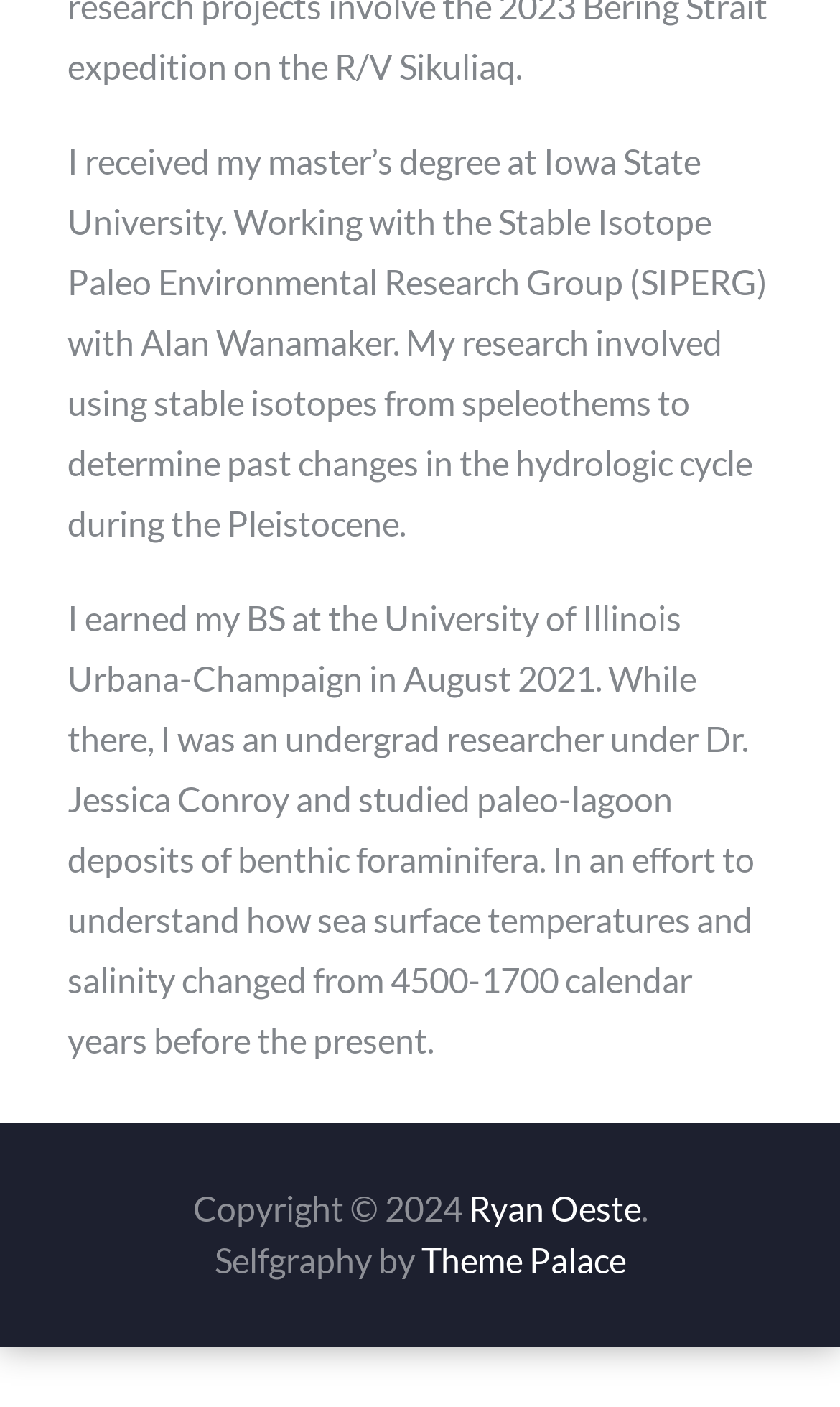Bounding box coordinates are specified in the format (top-left x, top-left y, bottom-right x, bottom-right y). All values are floating point numbers bounded between 0 and 1. Please provide the bounding box coordinate of the region this sentence describes: alt="Centenarians Of Barbados"

None